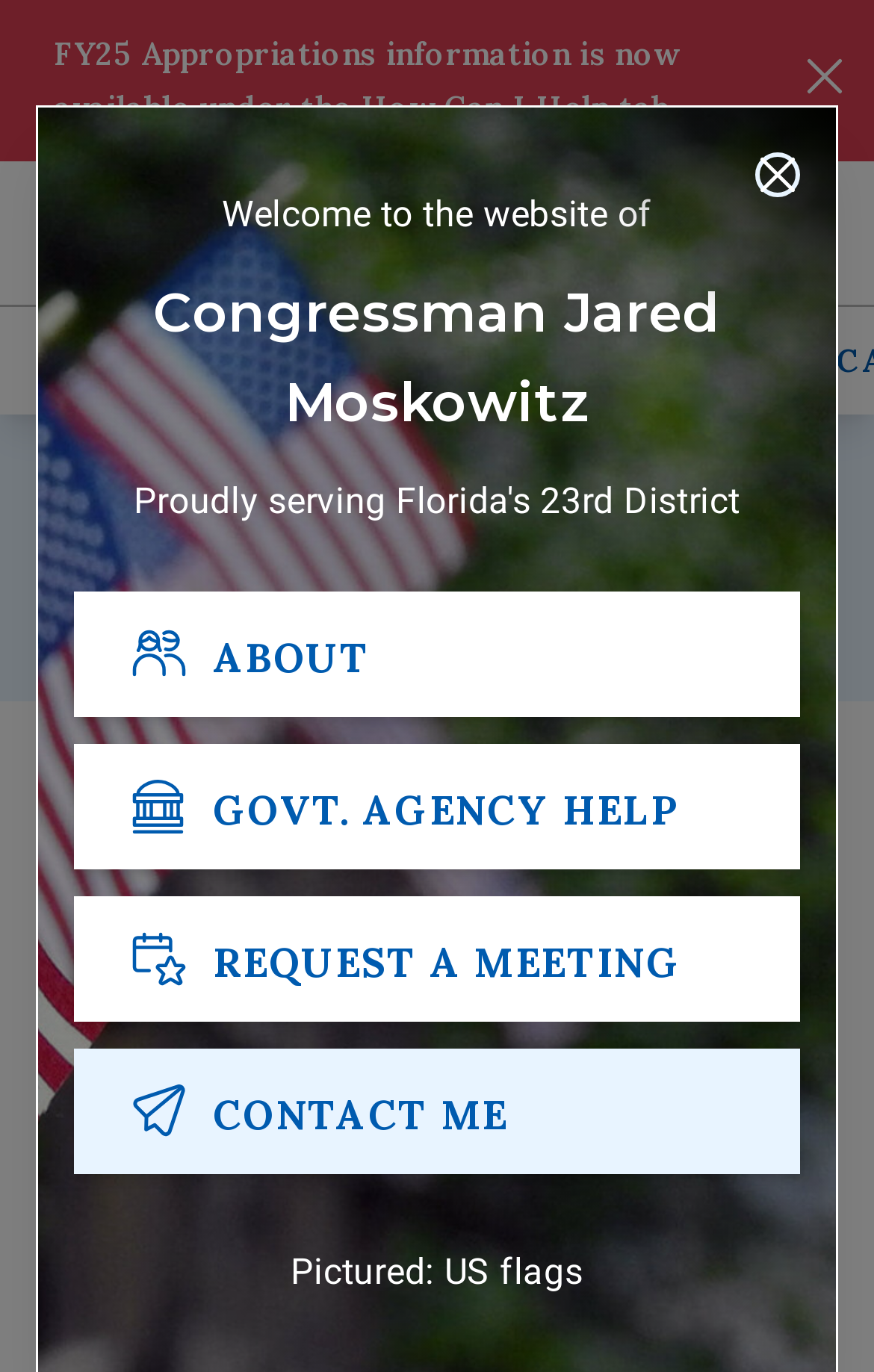Provide the text content of the webpage's main heading.

Welcome to the website of